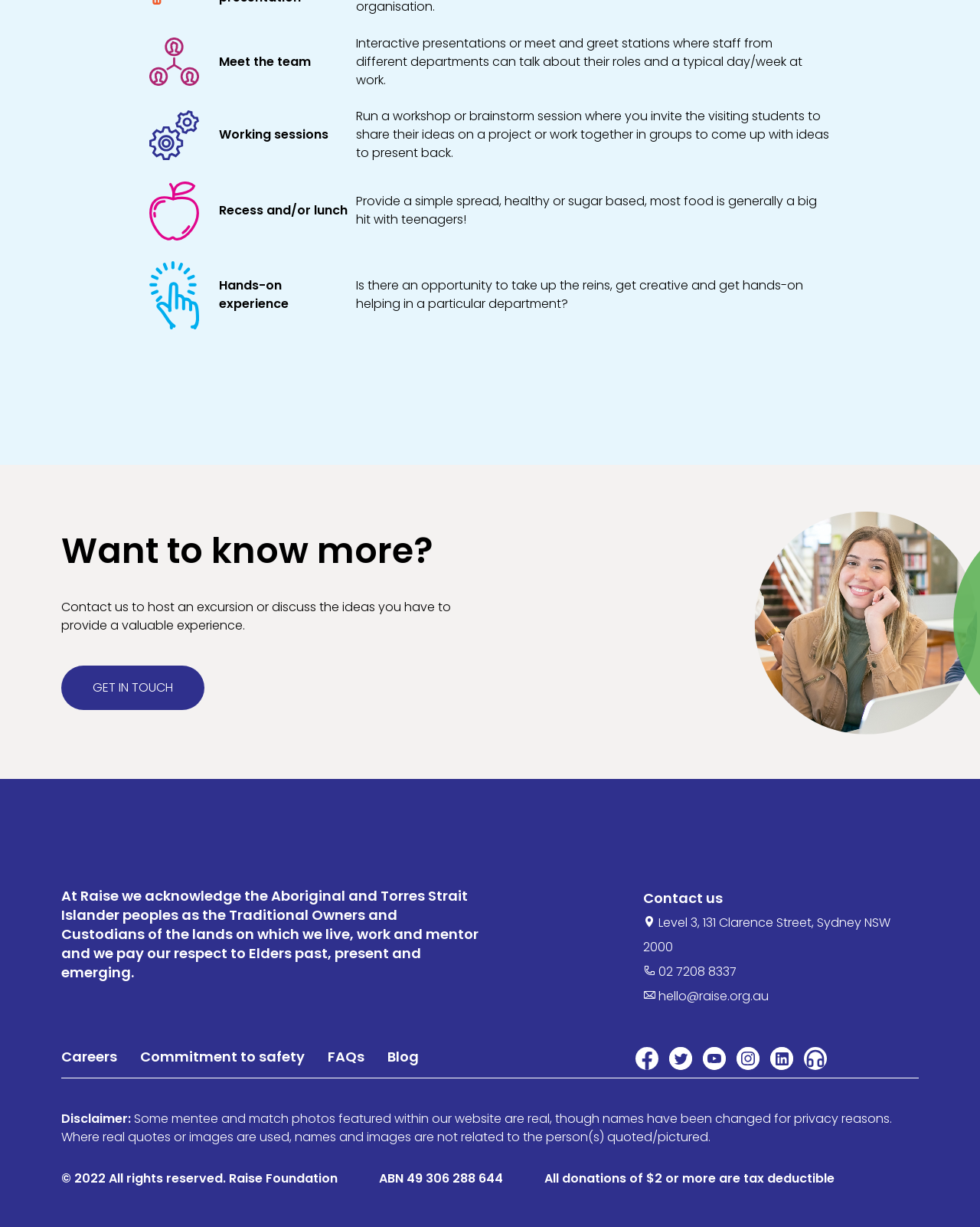Pinpoint the bounding box coordinates of the clickable area needed to execute the instruction: "View 'FAQs'". The coordinates should be specified as four float numbers between 0 and 1, i.e., [left, top, right, bottom].

[0.334, 0.853, 0.372, 0.878]